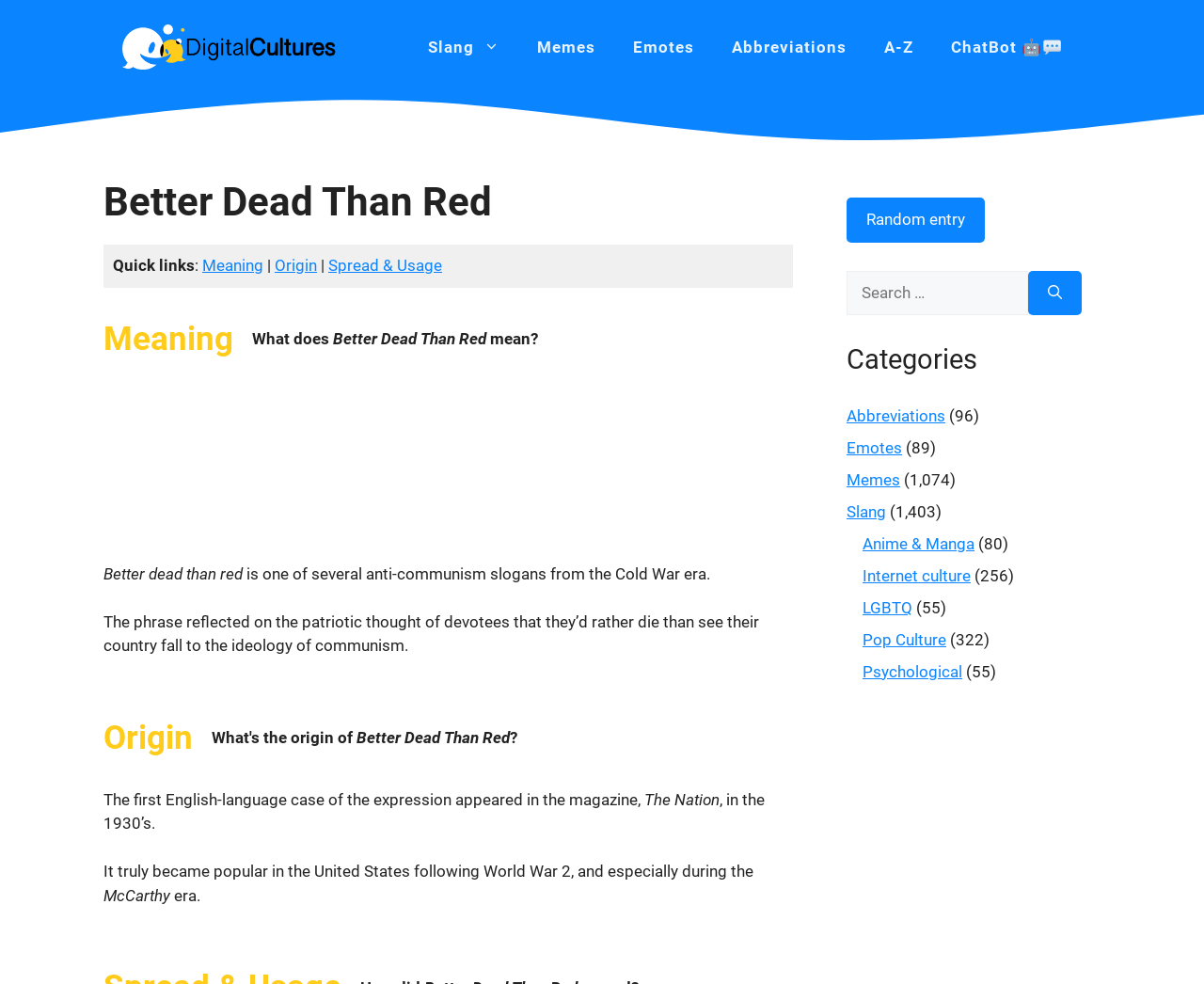What is the phrase being explained on the webpage?
Provide a fully detailed and comprehensive answer to the question.

I determined the phrase being explained by looking at the heading elements on the webpage, which include 'Better Dead Than Red'.